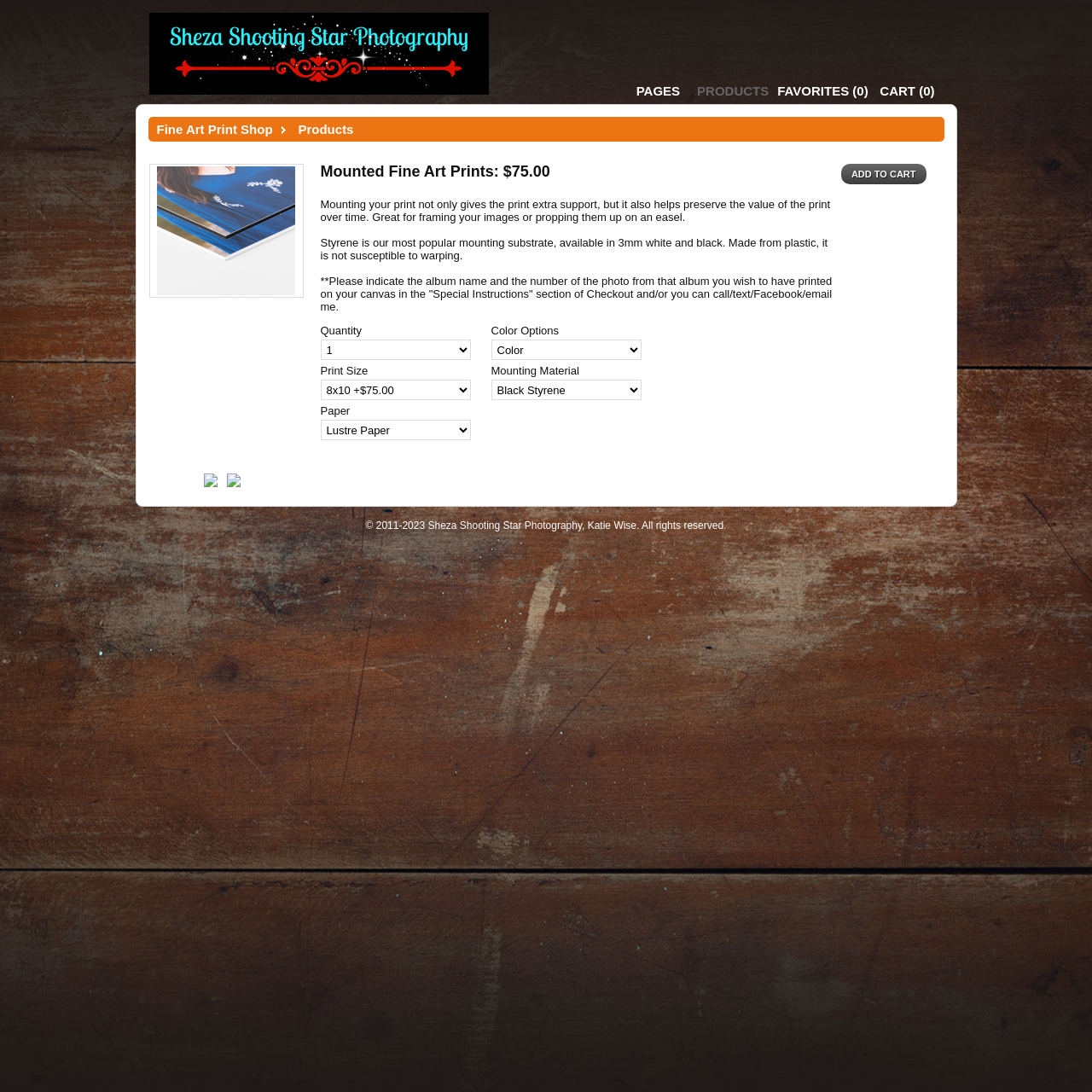Find the bounding box coordinates of the element's region that should be clicked in order to follow the given instruction: "Click on the 'Fine Art Print Shop' link". The coordinates should consist of four float numbers between 0 and 1, i.e., [left, top, right, bottom].

[0.143, 0.112, 0.25, 0.125]